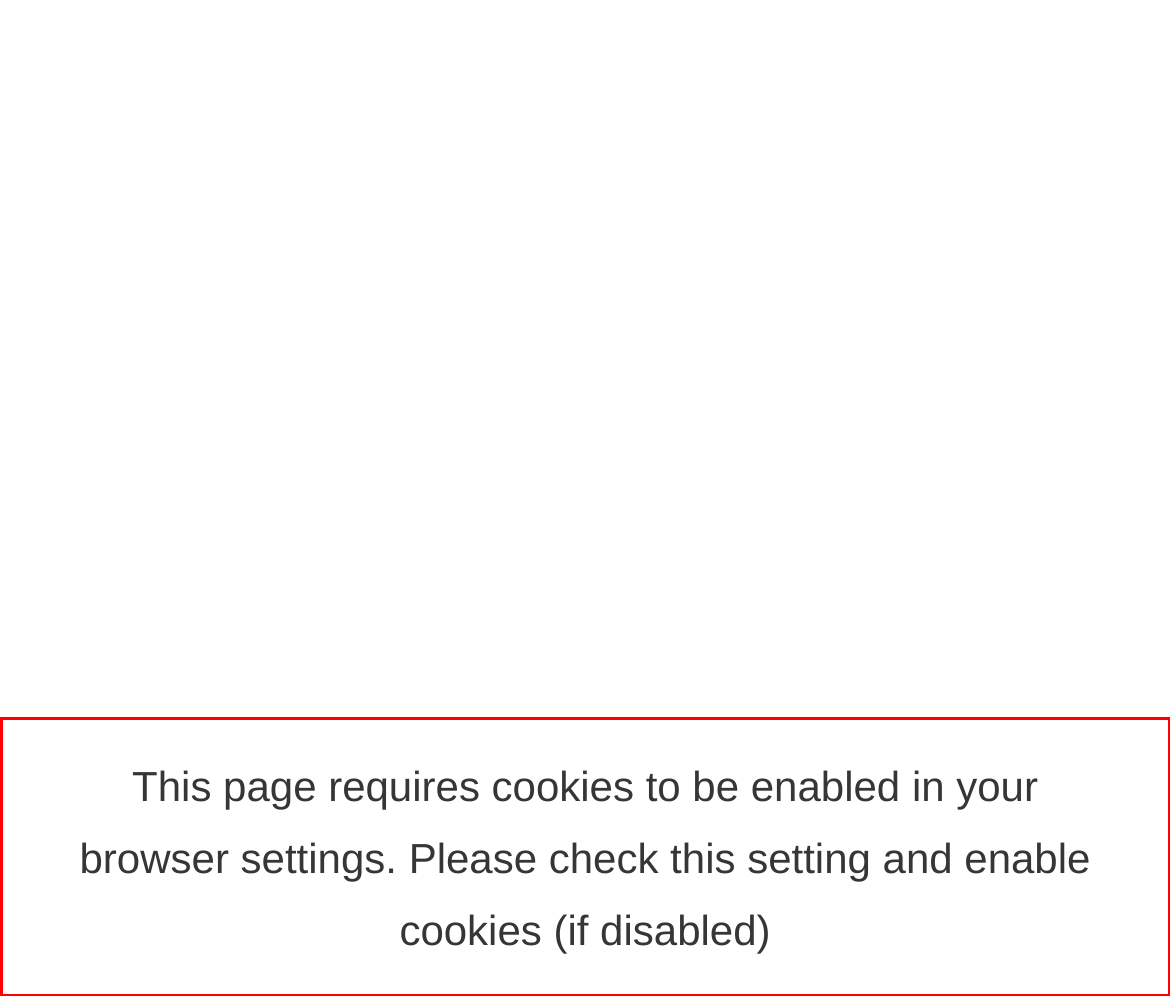Analyze the screenshot of the webpage and extract the text from the UI element that is inside the red bounding box.

This page requires cookies to be enabled in your browser settings. Please check this setting and enable cookies (if disabled)